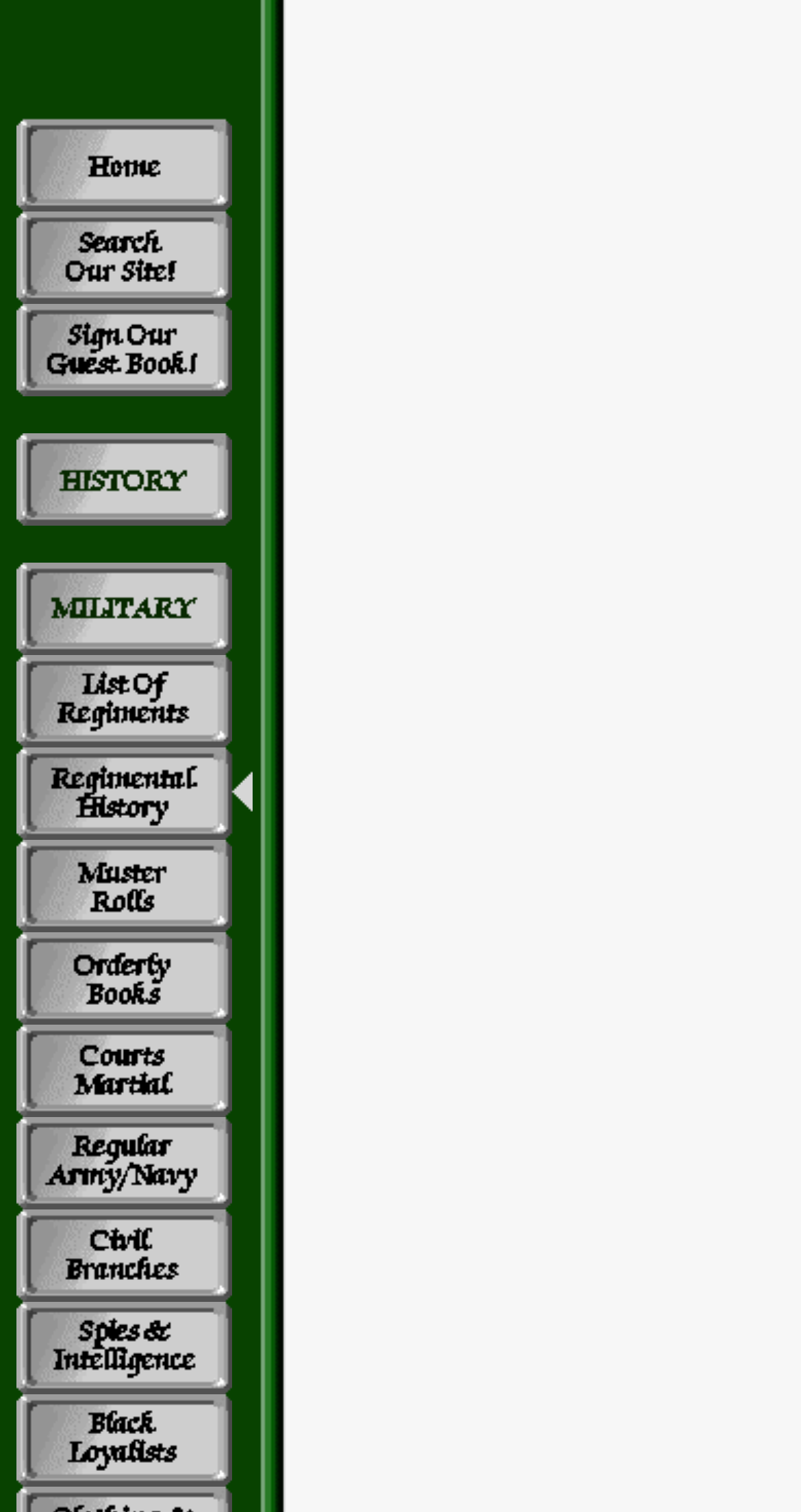Identify the bounding box coordinates of the clickable section necessary to follow the following instruction: "Search Our Site". The coordinates should be presented as four float numbers from 0 to 1, i.e., [left, top, right, bottom].

[0.021, 0.183, 0.29, 0.206]